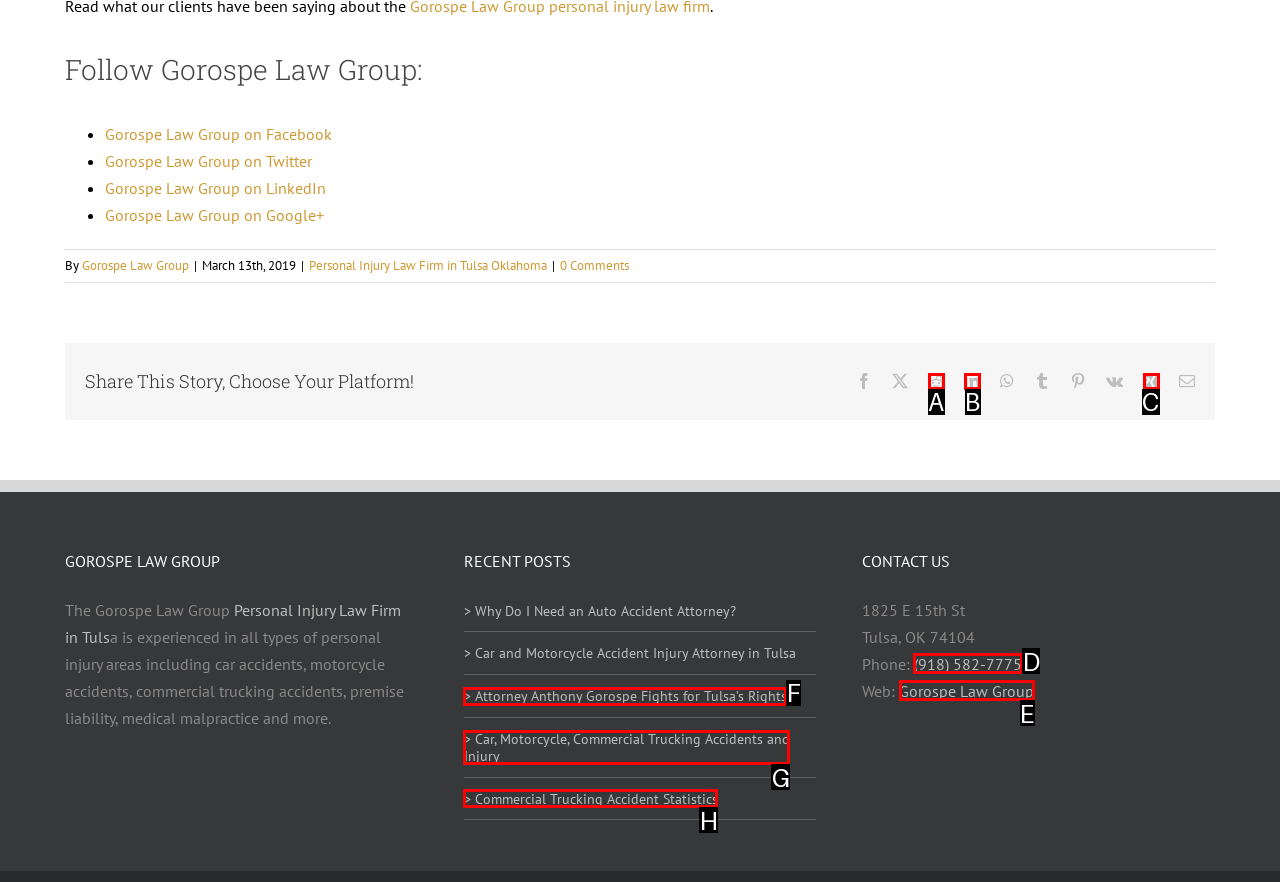Which HTML element should be clicked to complete the following task: Contact Gorospe Law Group via phone?
Answer with the letter corresponding to the correct choice.

D